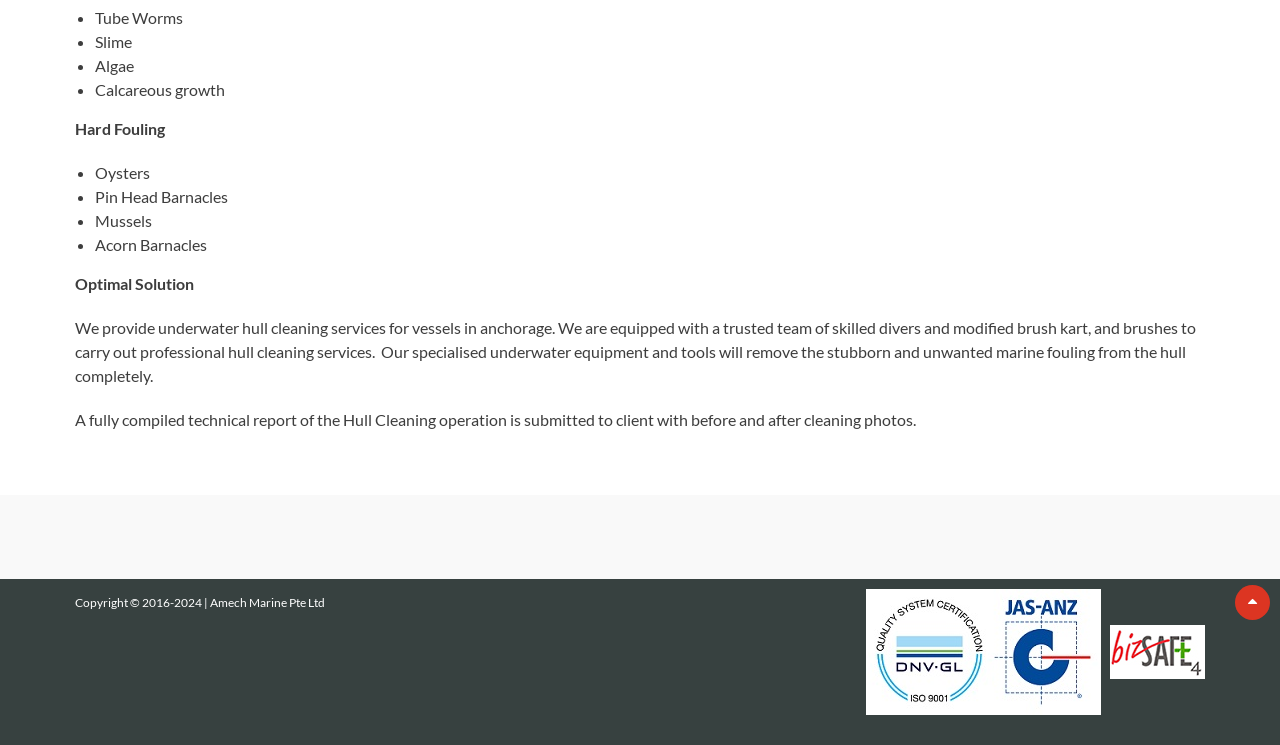Provide the bounding box coordinates for the specified HTML element described in this description: "Amech Marine Pte Ltd". The coordinates should be four float numbers ranging from 0 to 1, in the format [left, top, right, bottom].

[0.164, 0.798, 0.254, 0.818]